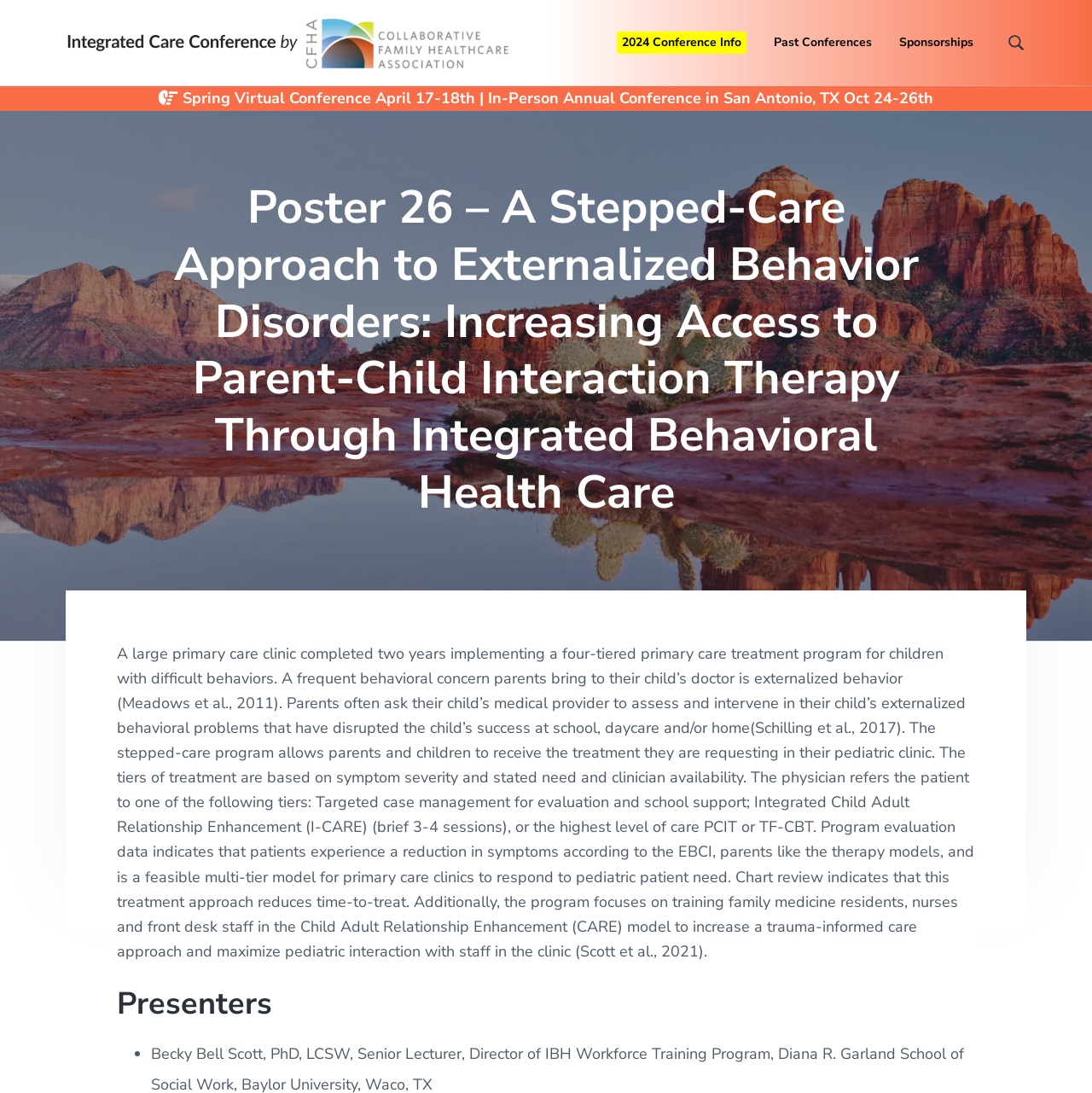Identify the bounding box of the HTML element described here: "Sponsorships". Provide the coordinates as four float numbers between 0 and 1: [left, top, right, bottom].

[0.824, 0.03, 0.892, 0.048]